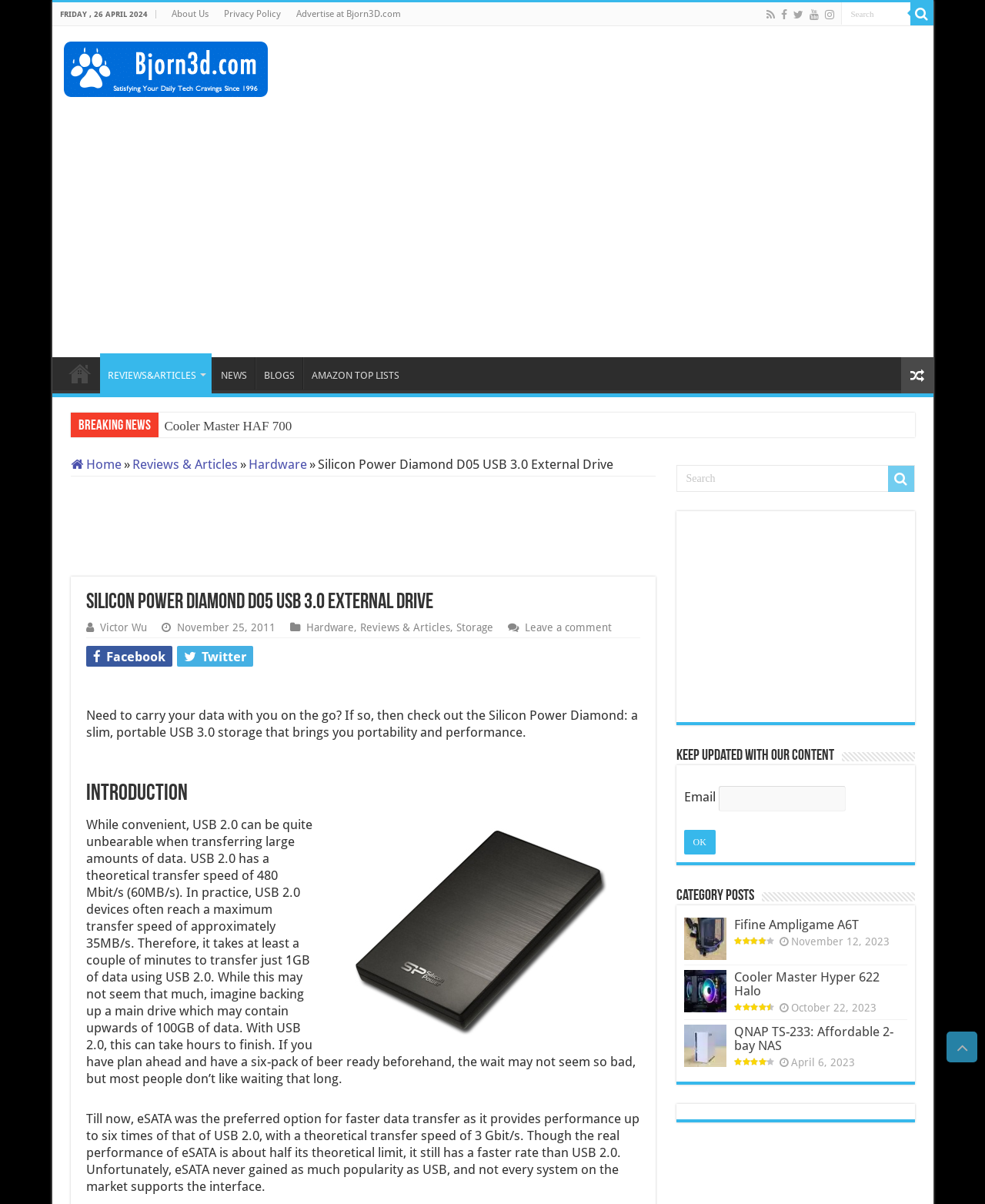Find the main header of the webpage and produce its text content.

Silicon Power Diamond D05 USB 3.0 External Drive